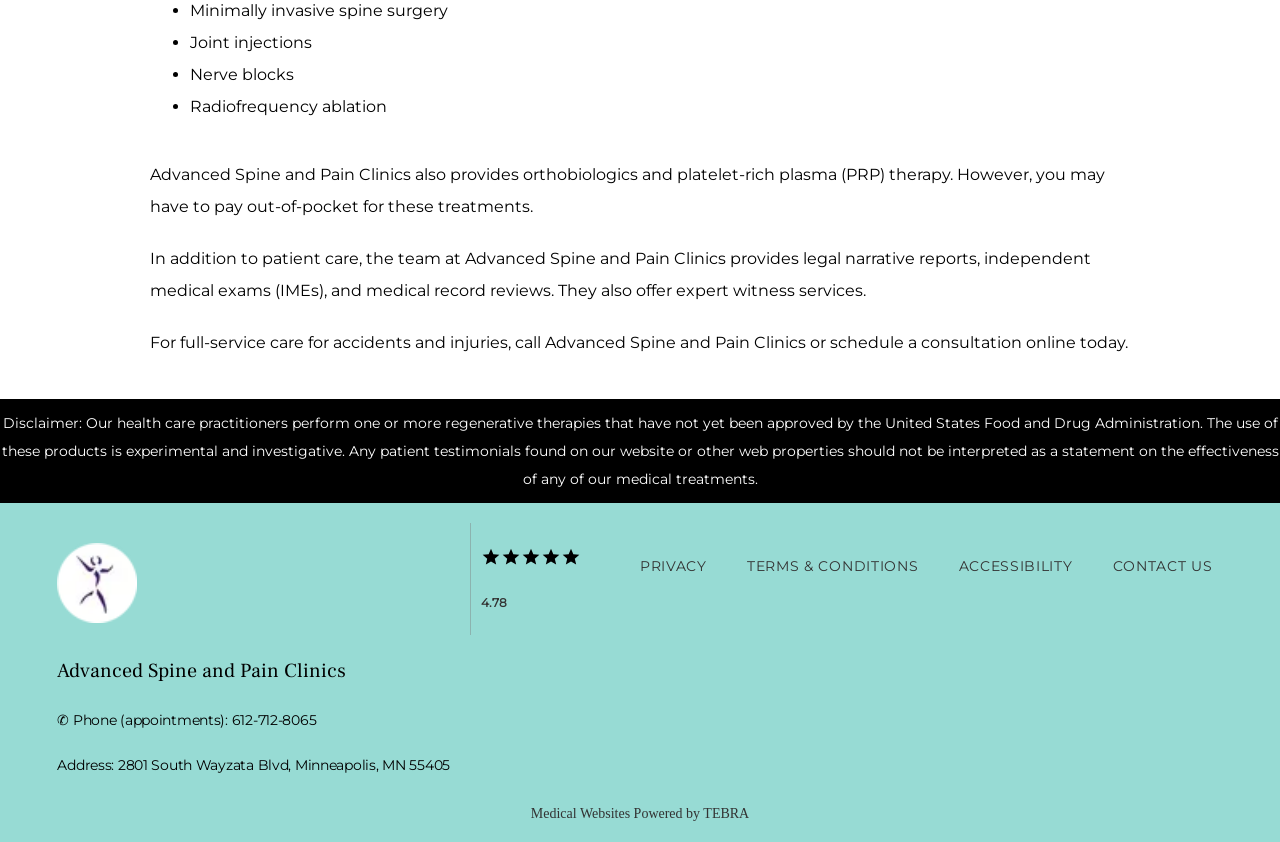What is the address of Advanced Spine and Pain Clinics?
Using the details shown in the screenshot, provide a comprehensive answer to the question.

The address of Advanced Spine and Pain Clinics is mentioned in the link '✆ Phone (appointments): 612-712-8065 Address: 2801 South Wayzata Blvd, Minneapolis, MN 55405'.